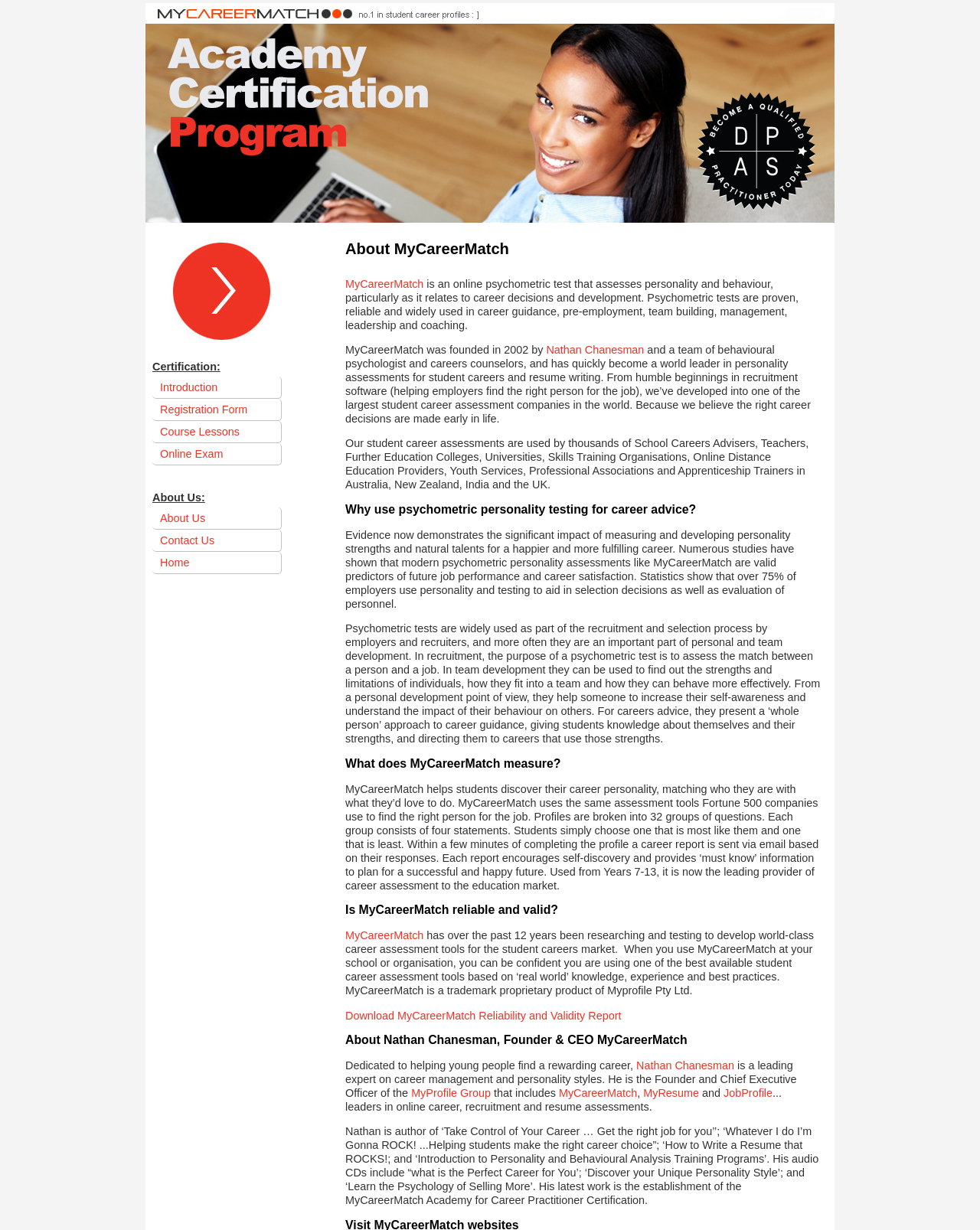Please identify the bounding box coordinates for the region that you need to click to follow this instruction: "Click on Introduction".

[0.155, 0.306, 0.288, 0.324]